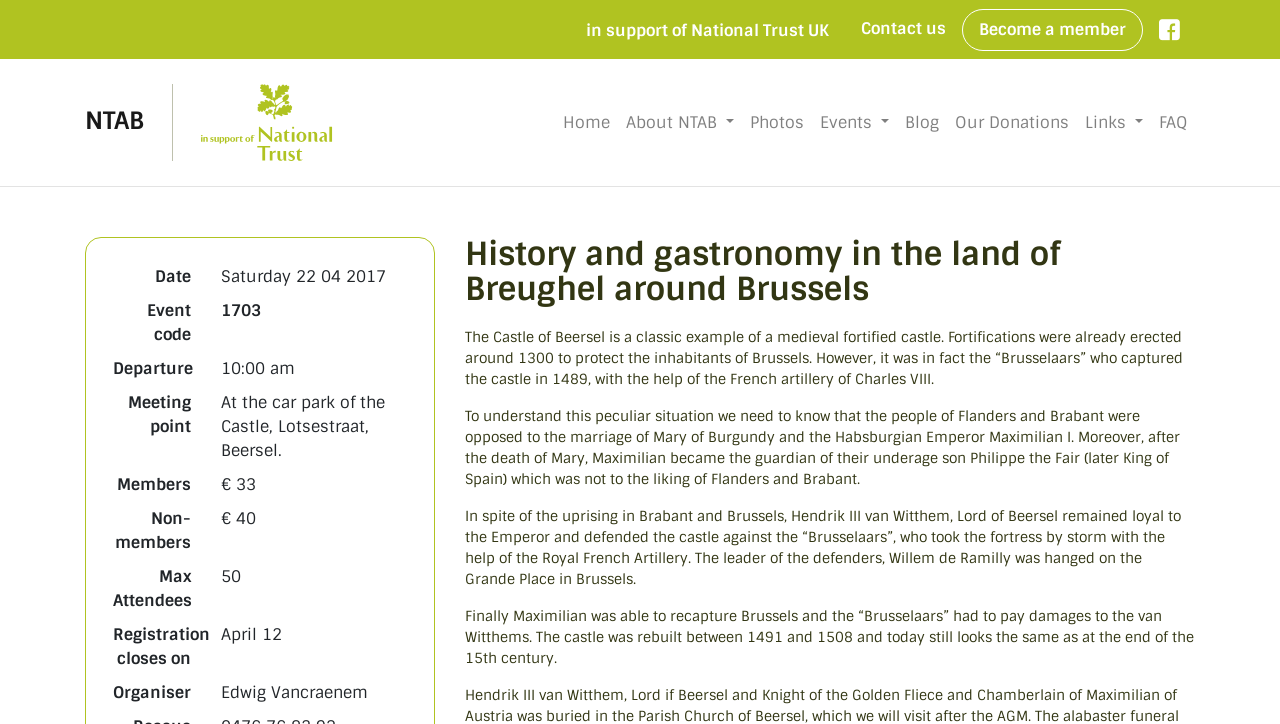Who remained loyal to the Emperor and defended the castle?
Ensure your answer is thorough and detailed.

I found the answer by reading the text that describes the history of the Castle of Beersel, where it mentions that Hendrik III van Witthem, Lord of Beersel, remained loyal to the Emperor and defended the castle.